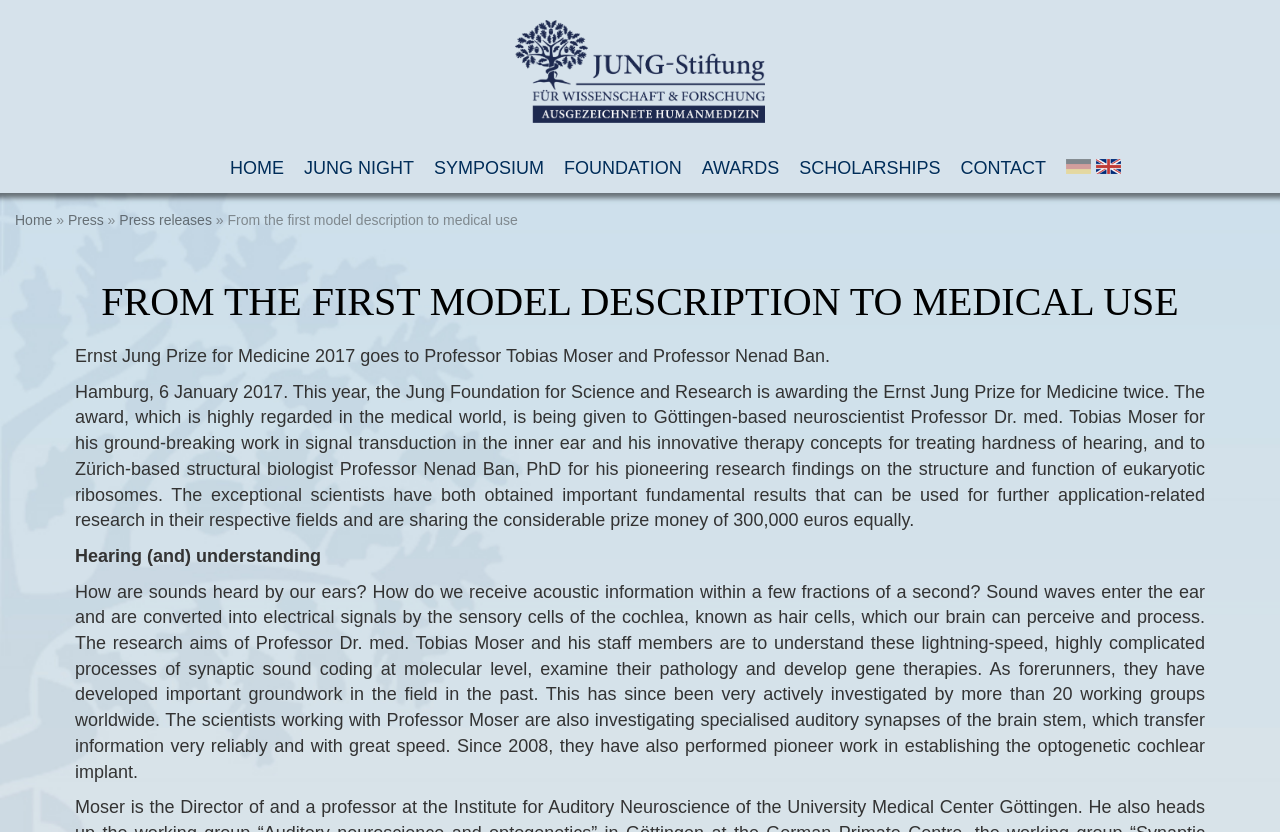Determine the bounding box coordinates for the clickable element to execute this instruction: "Read about Awards". Provide the coordinates as four float numbers between 0 and 1, i.e., [left, top, right, bottom].

[0.548, 0.172, 0.609, 0.232]